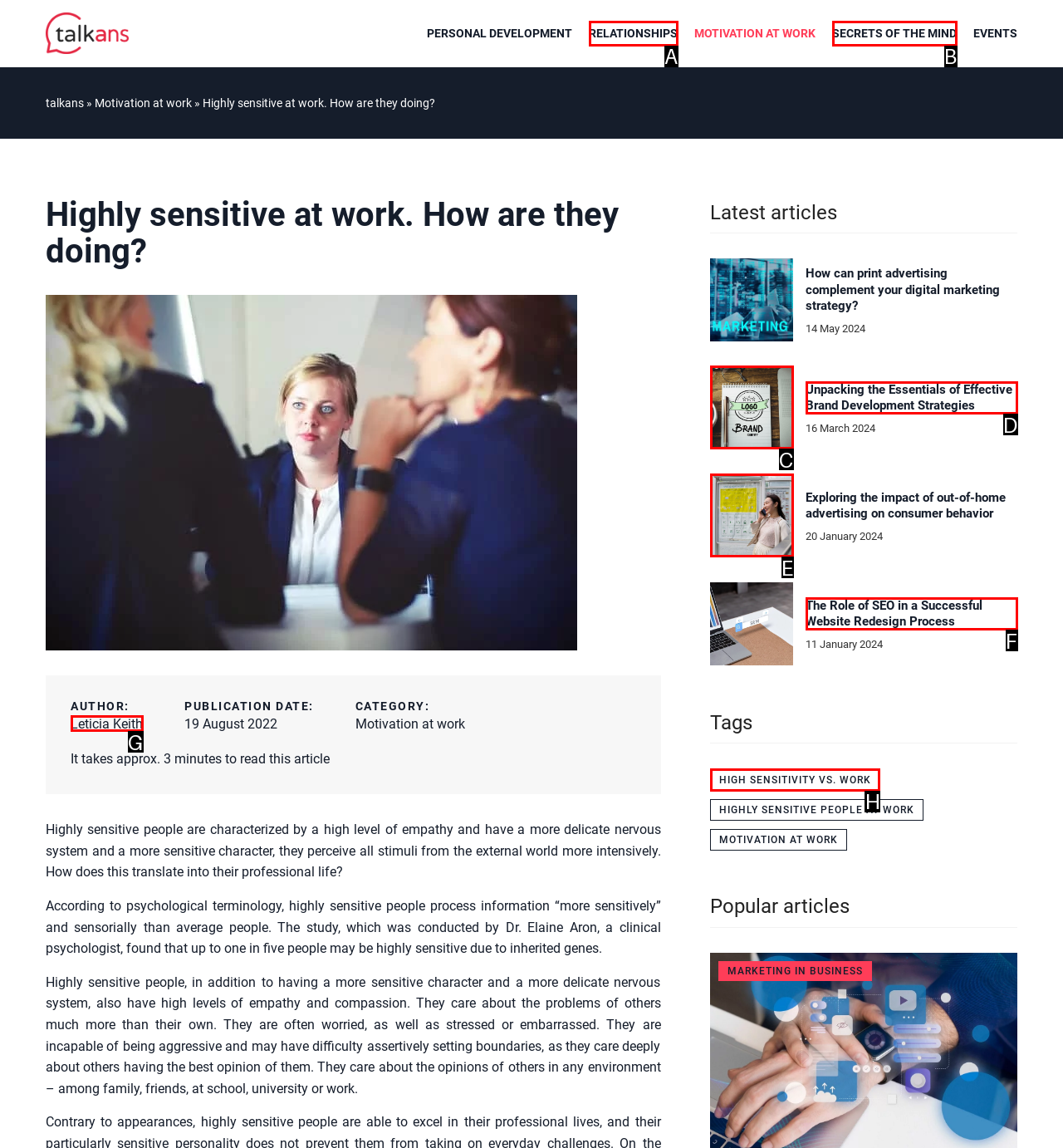Select the letter of the element you need to click to complete this task: View the article about HIGH SENSITIVITY VS. WORK
Answer using the letter from the specified choices.

H